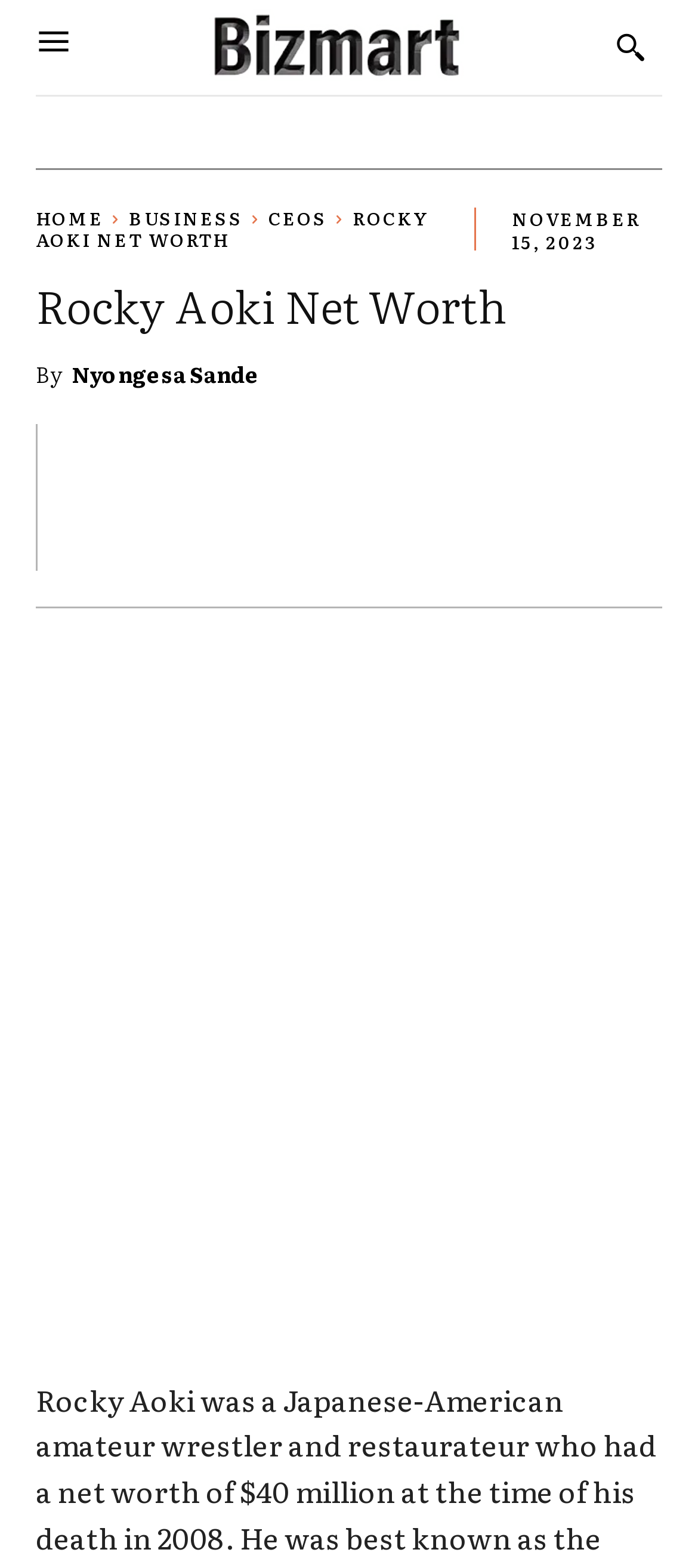Who is the author of the article?
Using the image, answer in one word or phrase.

Nyongesa Sande